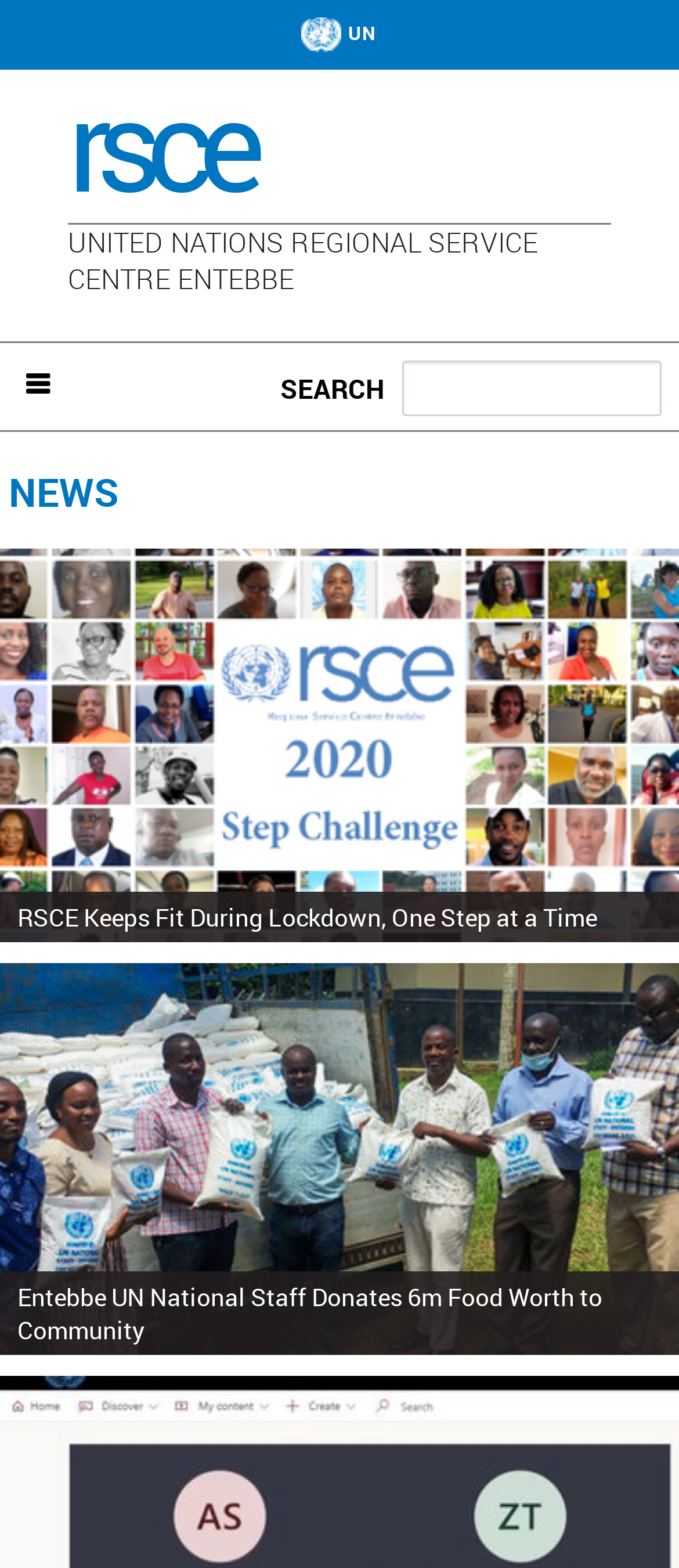Extract the bounding box coordinates for the UI element described as: "Jump to navigation".

[0.0, 0.0, 1.0, 0.007]